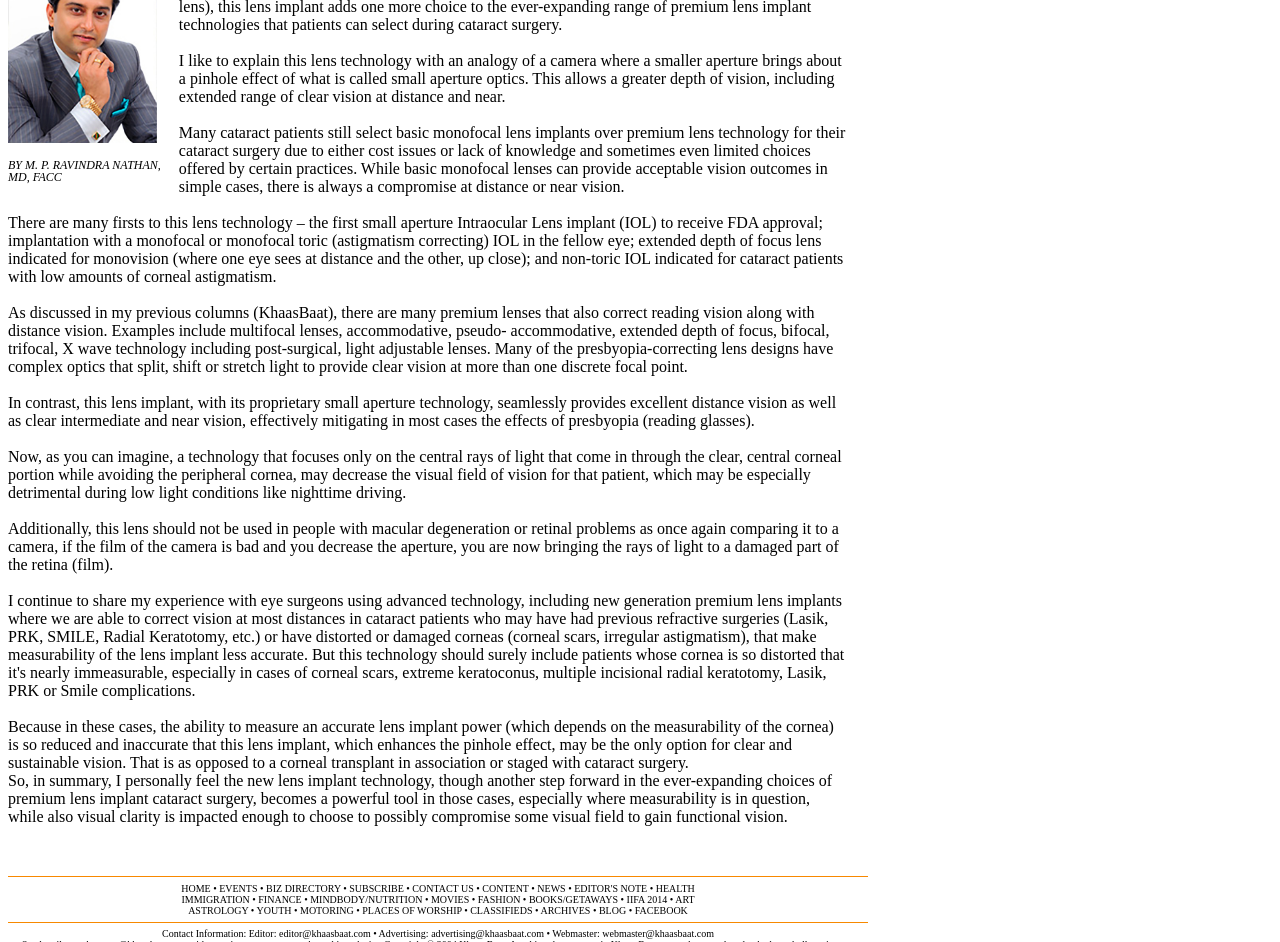Could you locate the bounding box coordinates for the section that should be clicked to accomplish this task: "Go to EVENTS".

[0.171, 0.937, 0.201, 0.949]